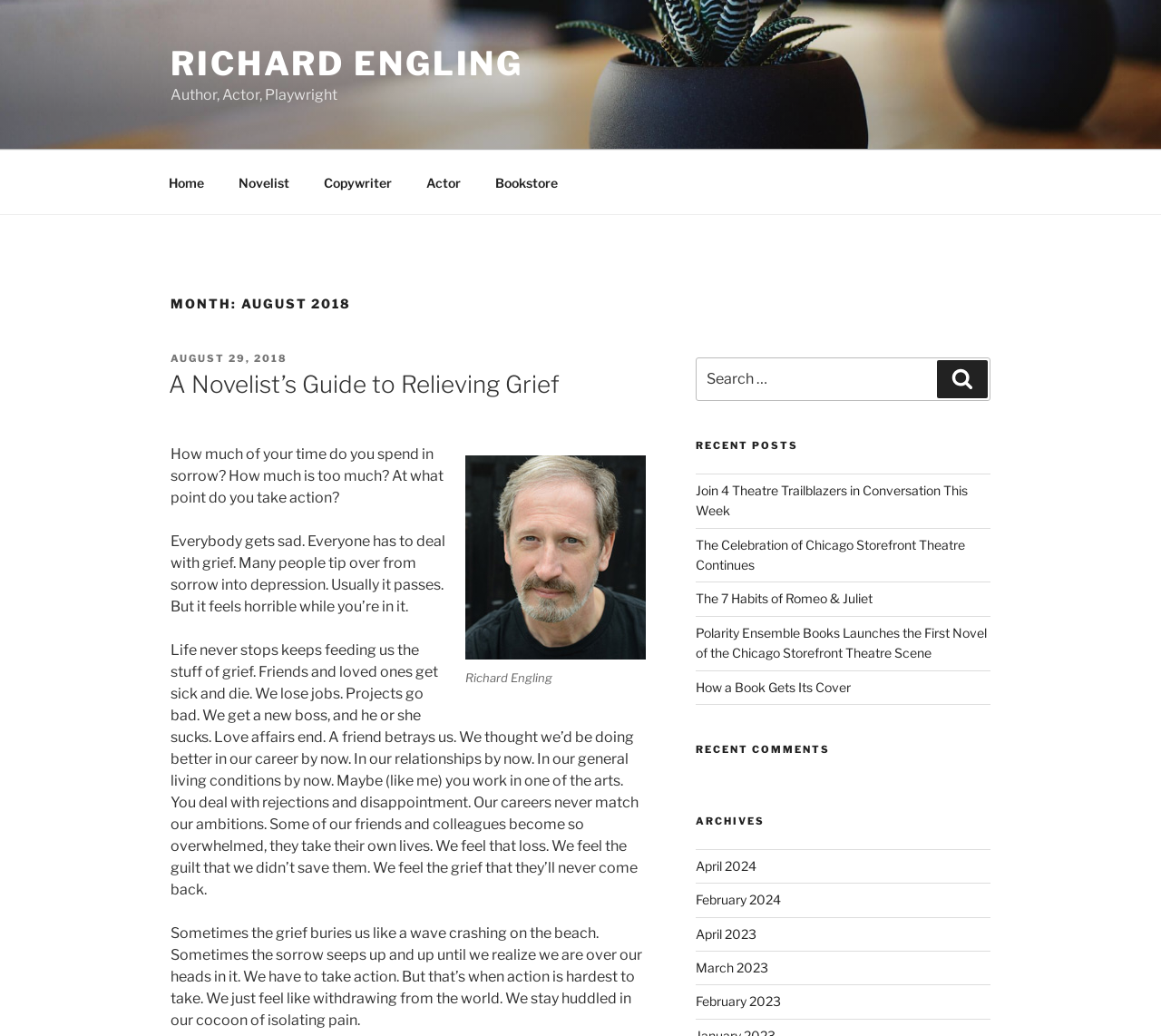Could you locate the bounding box coordinates for the section that should be clicked to accomplish this task: "Read the post 'A Novelist’s Guide to Relieving Grief'".

[0.147, 0.356, 0.556, 0.388]